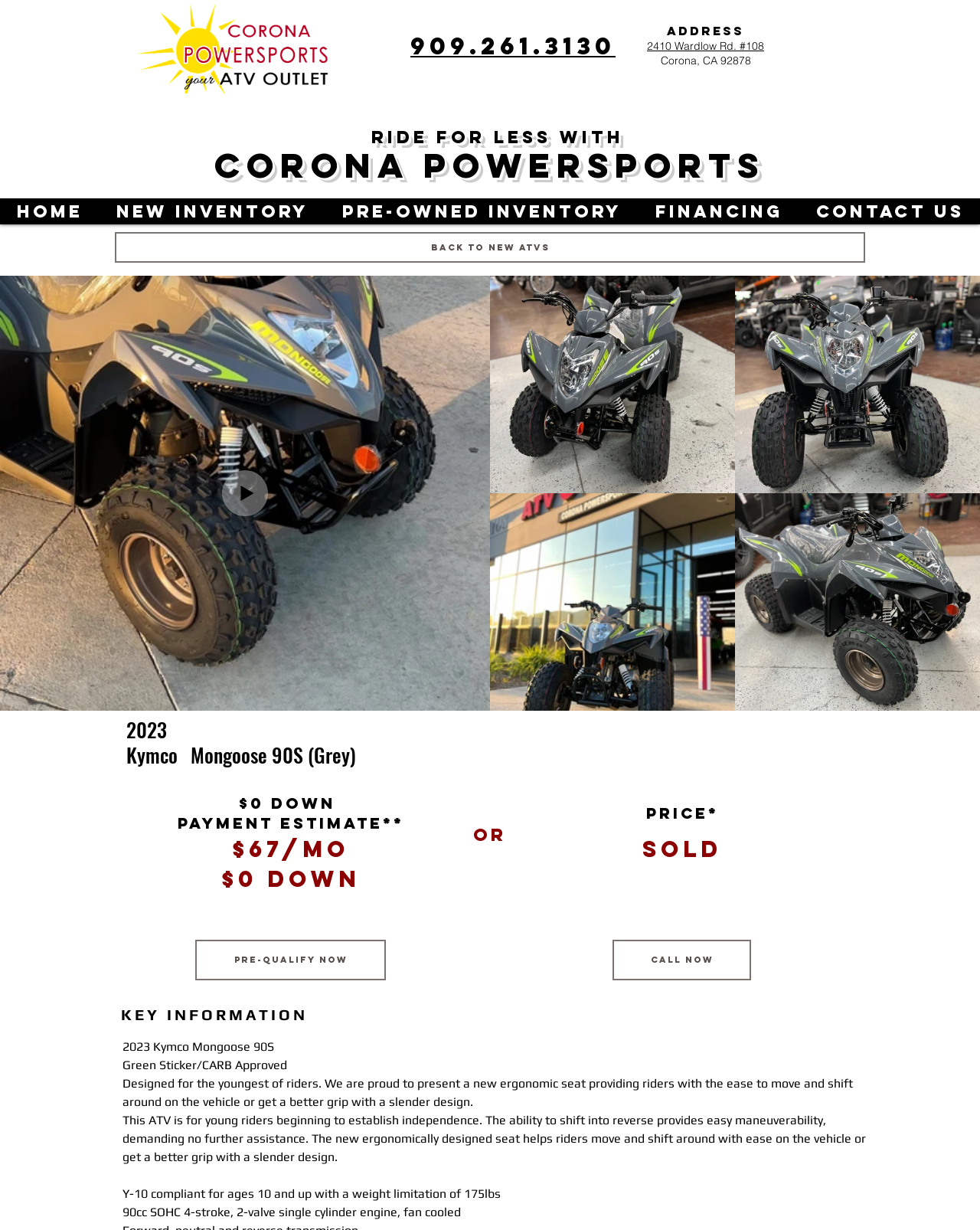What is the age and weight limit for the 2023 Kymco Mongoose 90S?
Look at the image and respond with a one-word or short phrase answer.

10 and up, 175lbs